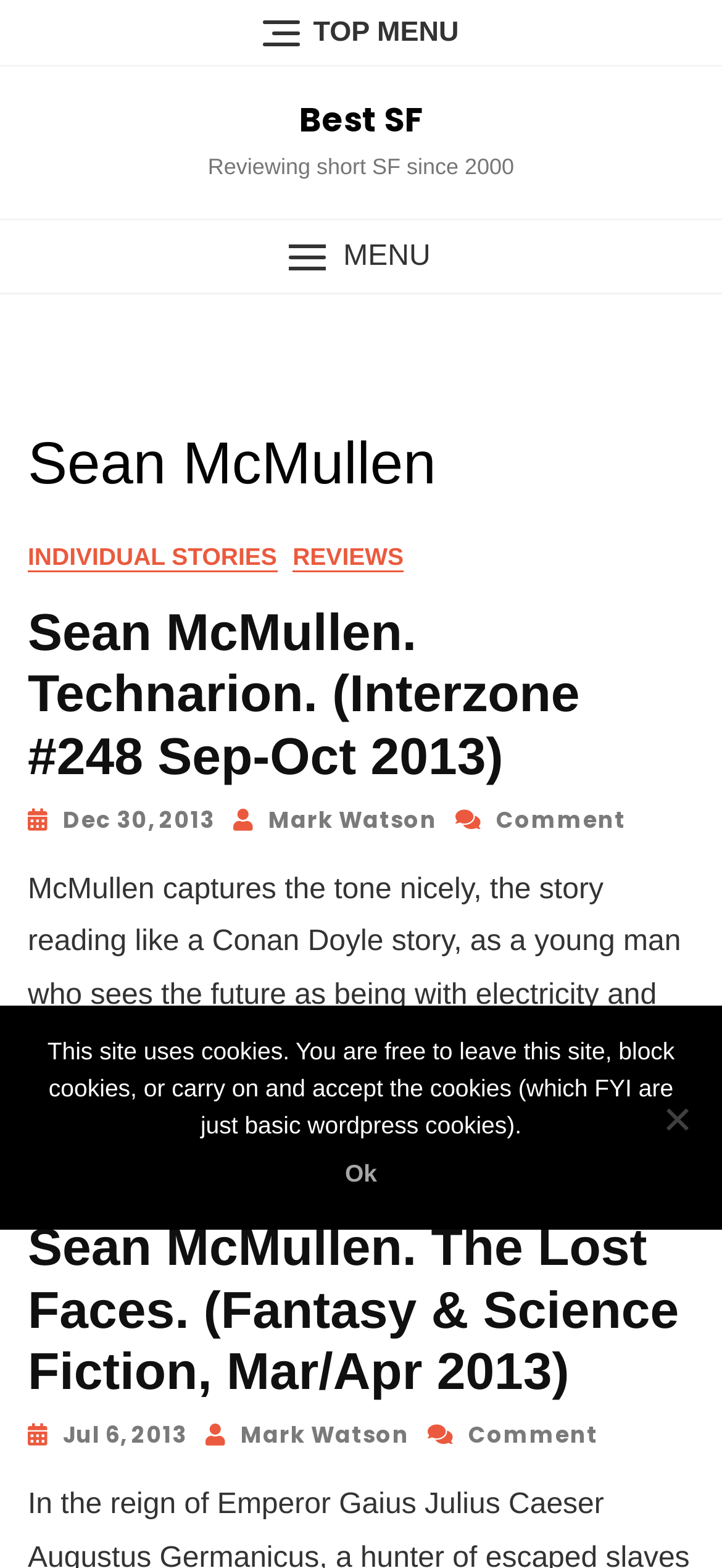Please indicate the bounding box coordinates for the clickable area to complete the following task: "Comment on Sean McMullen. The Lost Faces. (Fantasy & Science Fiction, Mar/Apr 2013)". The coordinates should be specified as four float numbers between 0 and 1, i.e., [left, top, right, bottom].

[0.592, 0.905, 0.828, 0.926]